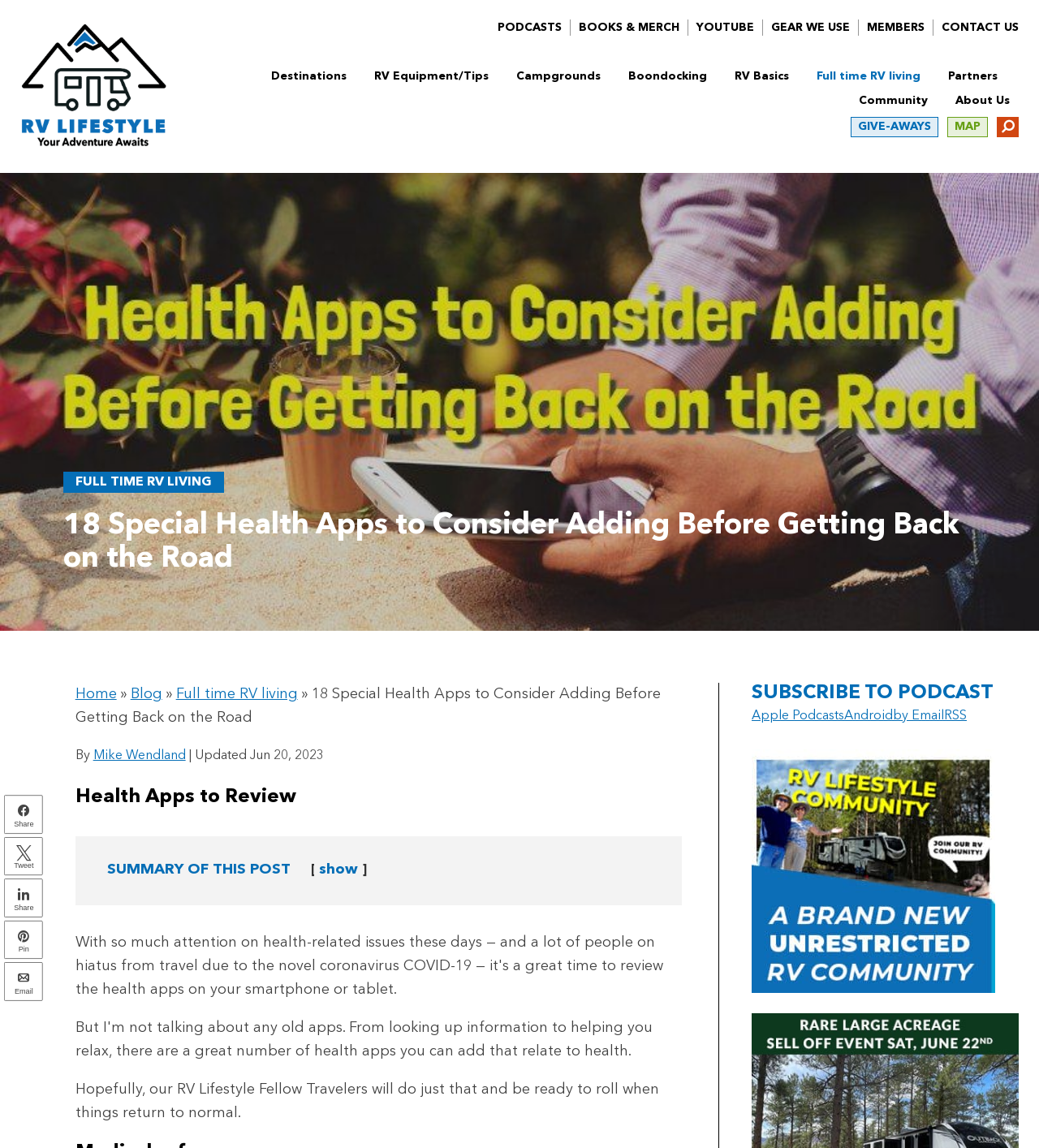Identify and extract the heading text of the webpage.

18 Special Health Apps to Consider Adding Before Getting Back on the Road